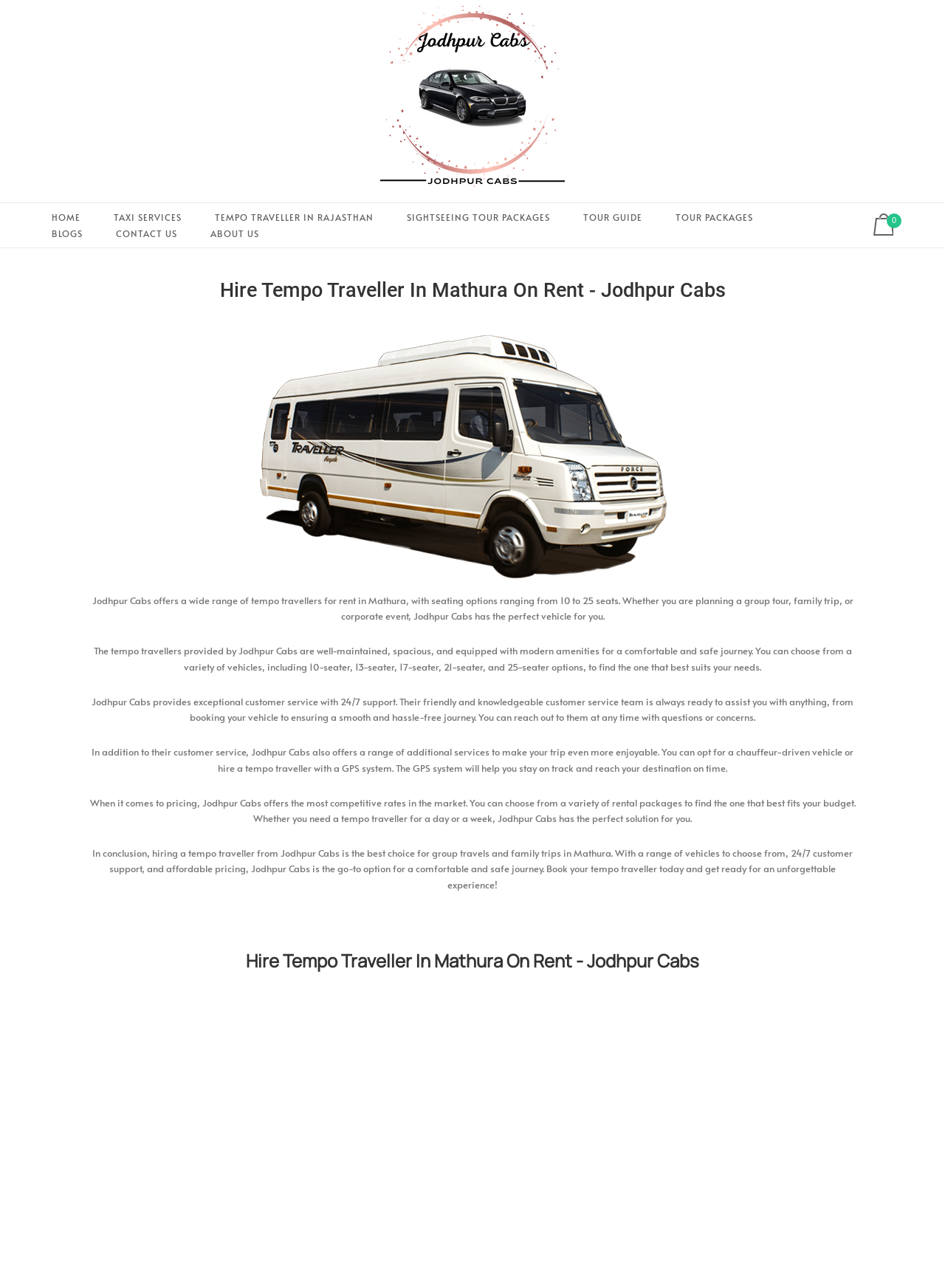Using the information shown in the image, answer the question with as much detail as possible: What kind of support does Jodhpur Cabs provide to its customers?

According to the webpage, Jodhpur Cabs provides exceptional customer service with 24/7 support. This means that customers can reach out to the company's customer service team at any time with questions or concerns, as stated in the static text element [1168].